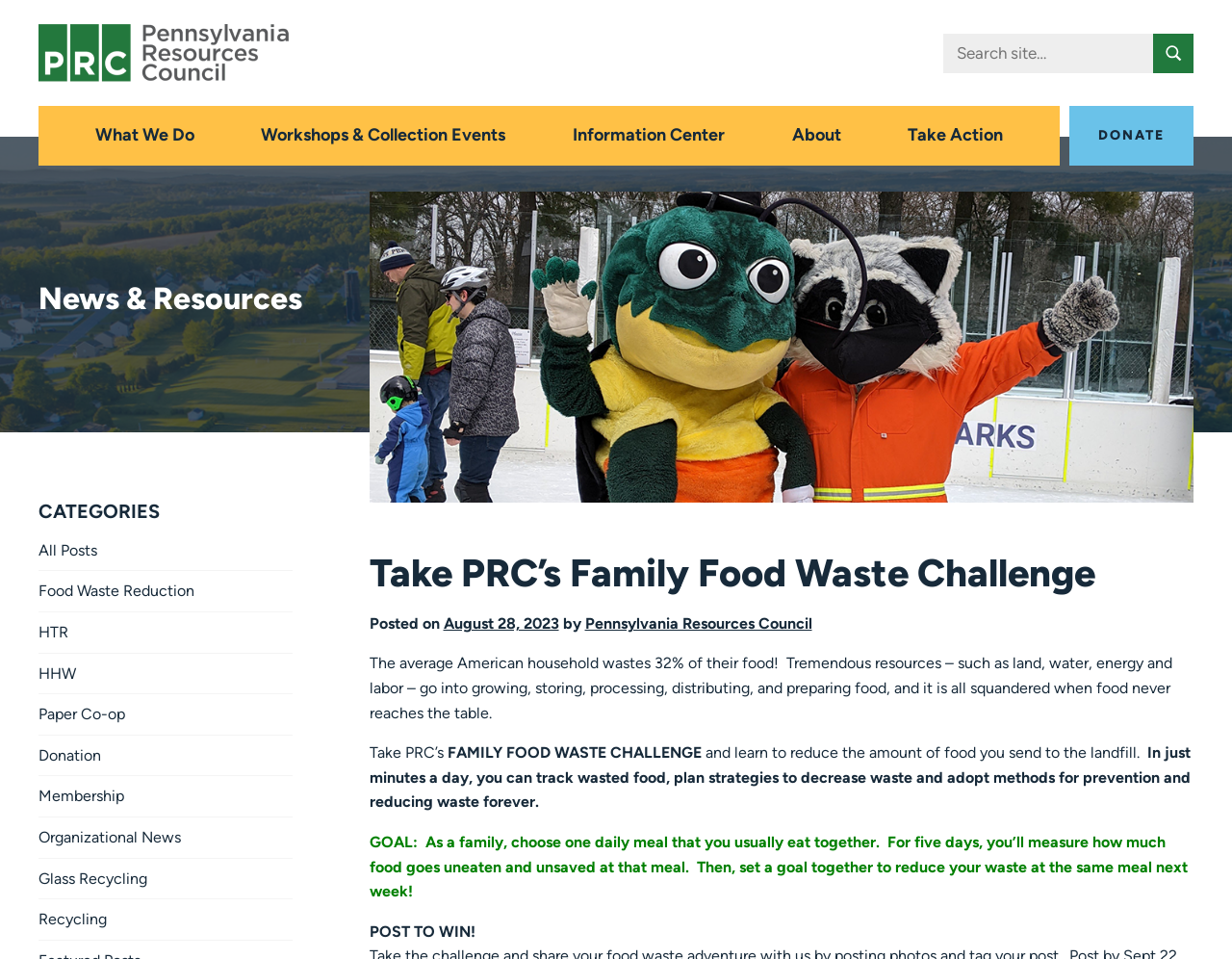Please specify the bounding box coordinates of the element that should be clicked to execute the given instruction: 'Search for something'. Ensure the coordinates are four float numbers between 0 and 1, expressed as [left, top, right, bottom].

[0.765, 0.035, 0.94, 0.076]